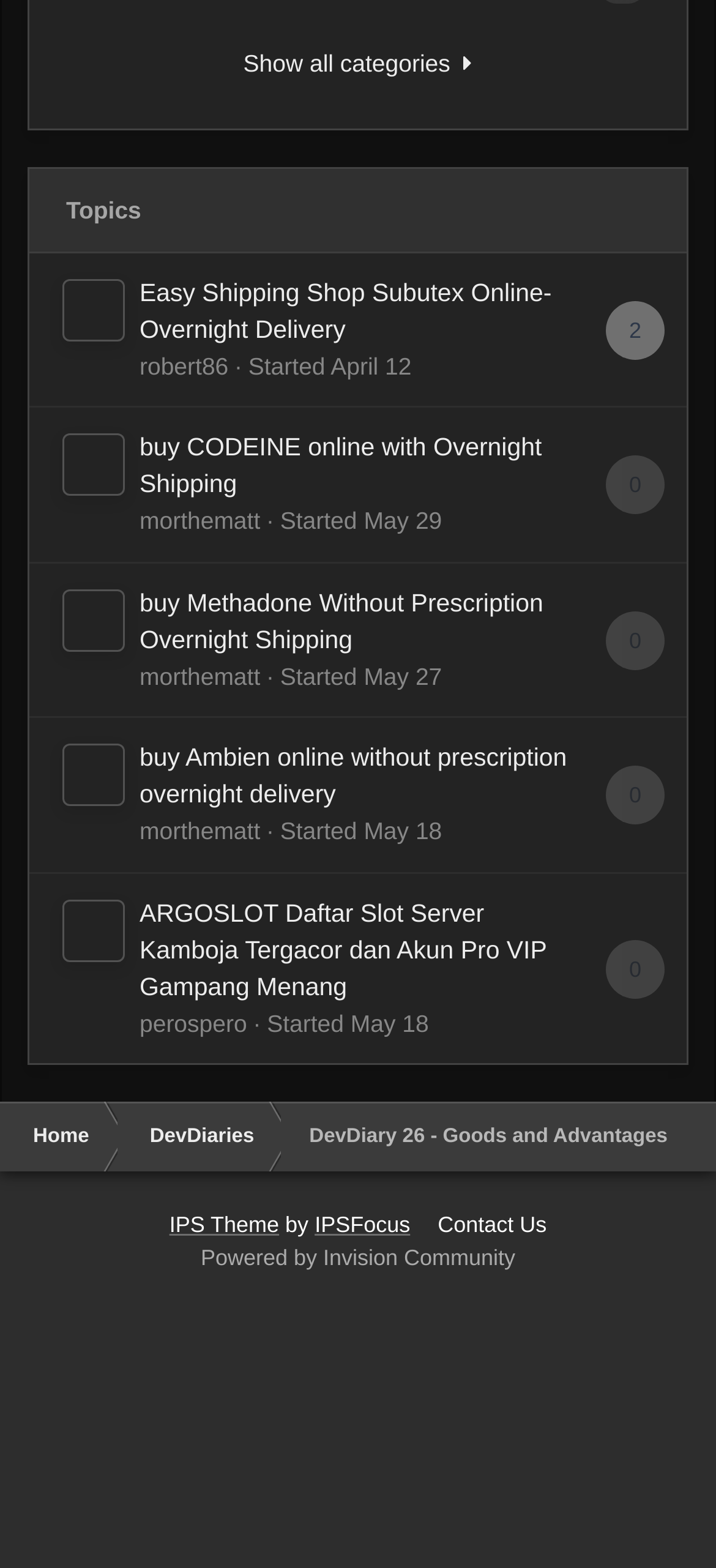Provide the bounding box coordinates of the section that needs to be clicked to accomplish the following instruction: "View post by 'perospero'."

[0.195, 0.574, 0.763, 0.638]